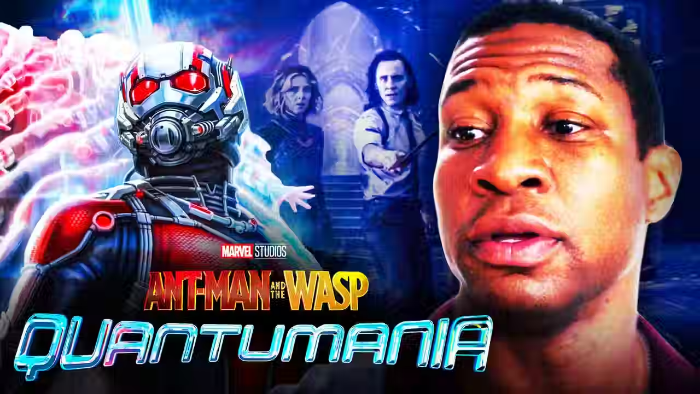What is the title of the film?
Refer to the image and give a detailed answer to the question.

The caption states that the title 'Quantumania' is emblazoned prominently at the bottom, capturing the essence of the film's exploration of quantum realms, and the full title is mentioned at the beginning of the caption as 'Ant-Man and the Wasp: Quantumania'.